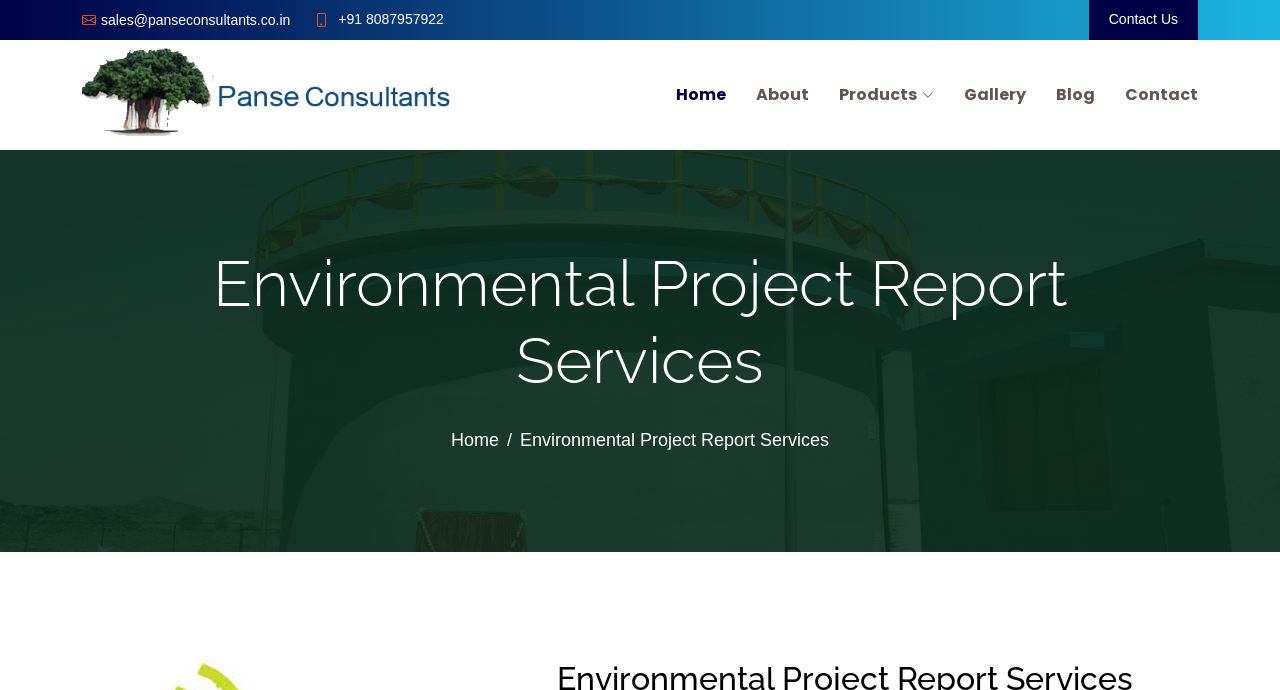Find the primary header on the webpage and provide its text.

Environmental Project Report Services